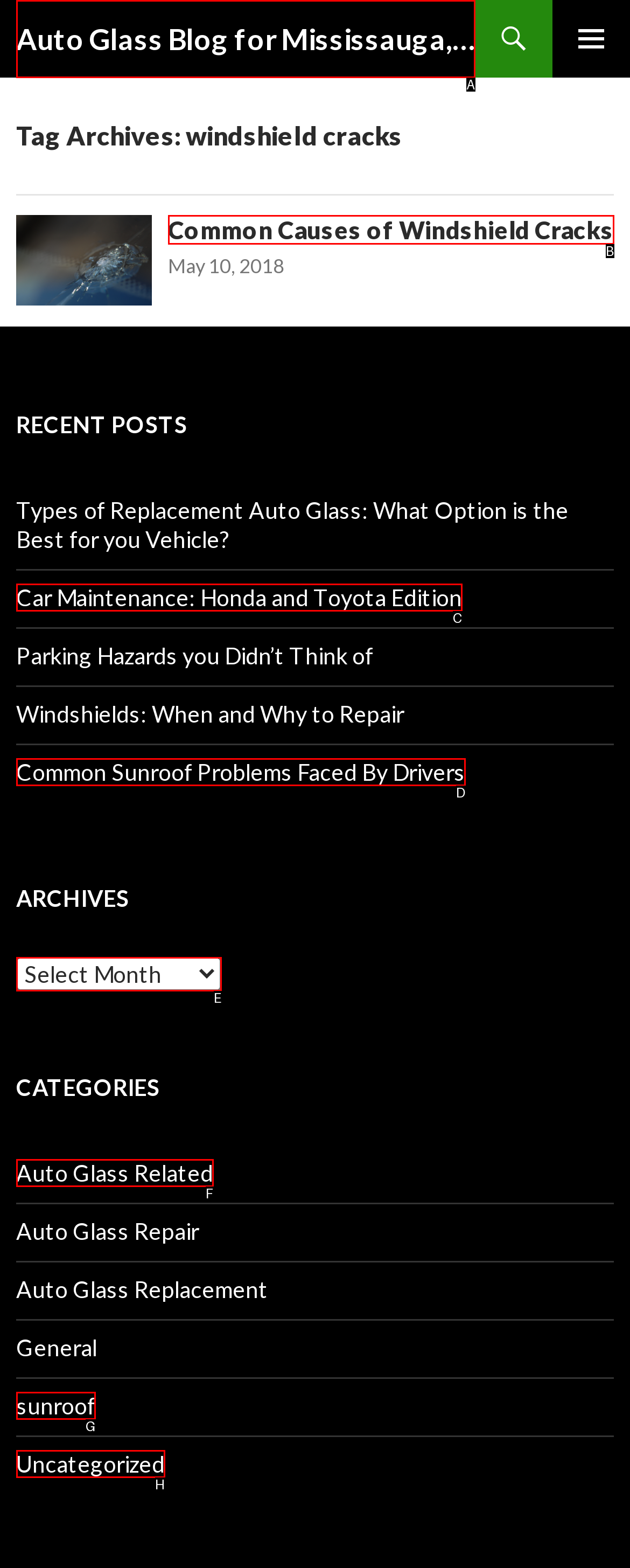Select the HTML element that corresponds to the description: Common Causes of Windshield Cracks
Reply with the letter of the correct option from the given choices.

B